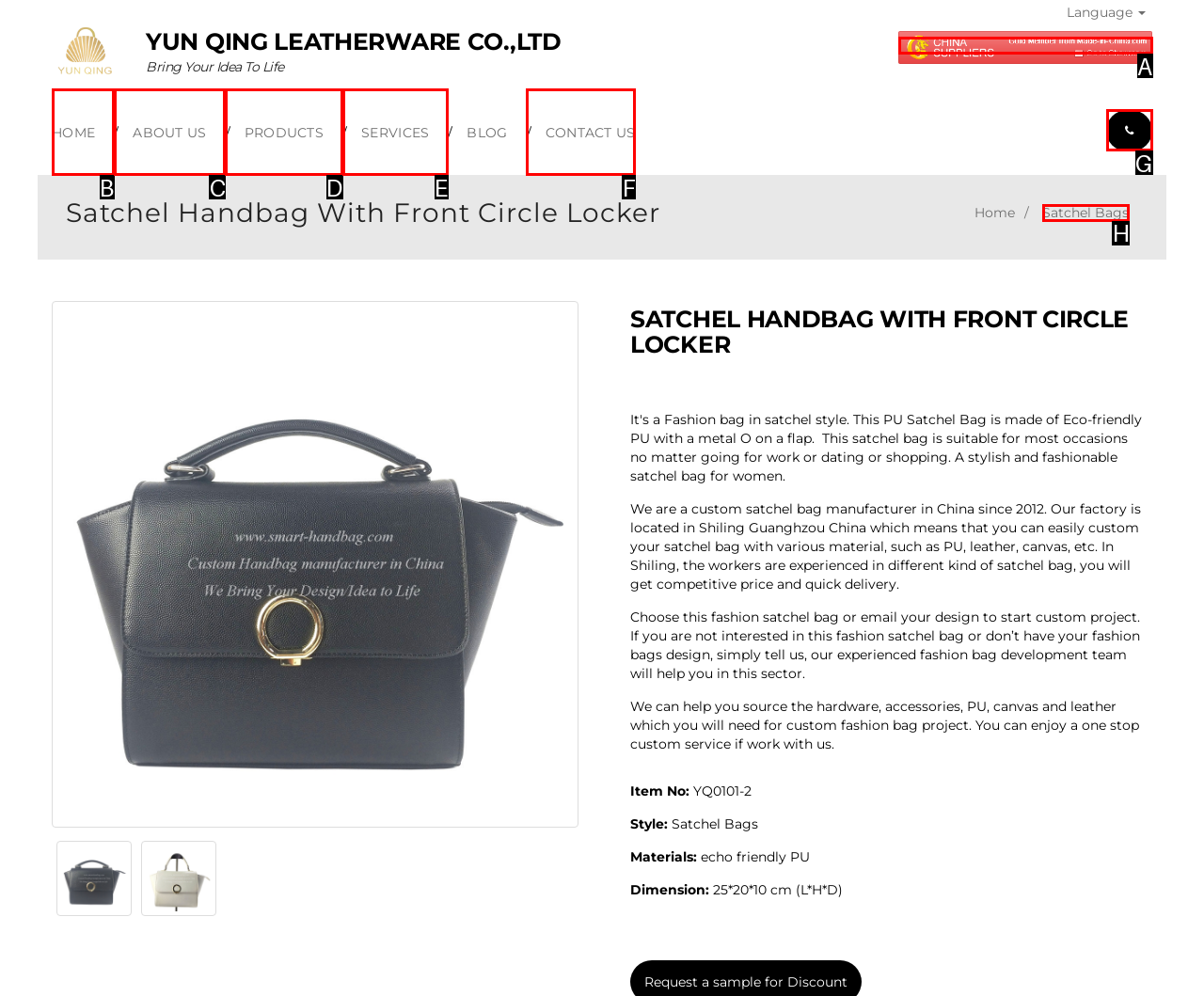Indicate the UI element to click to perform the task: View 'Satchel Bags' products. Reply with the letter corresponding to the chosen element.

H